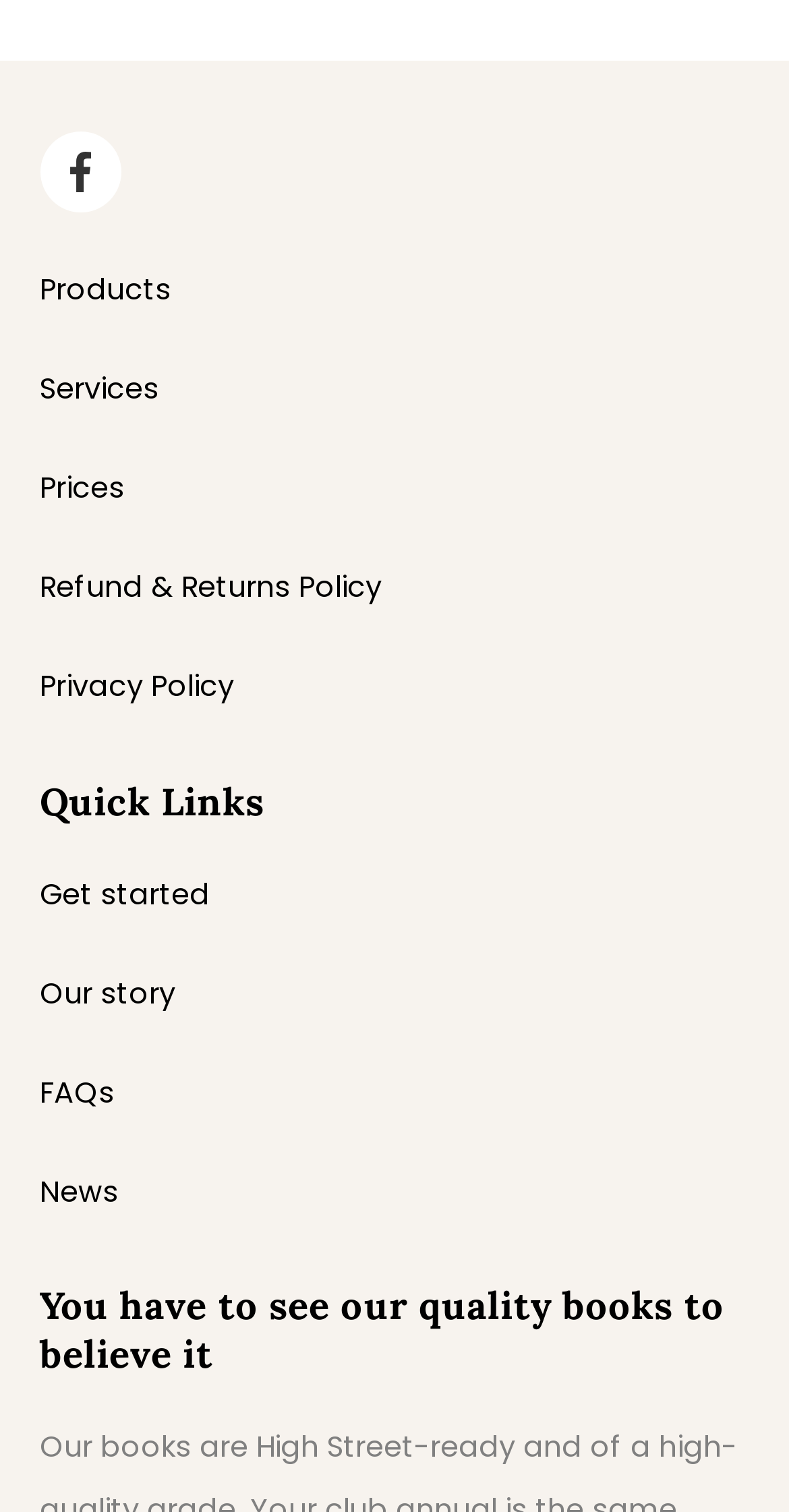Please identify the bounding box coordinates of the area that needs to be clicked to fulfill the following instruction: "Read about the company's story."

[0.05, 0.643, 0.222, 0.67]